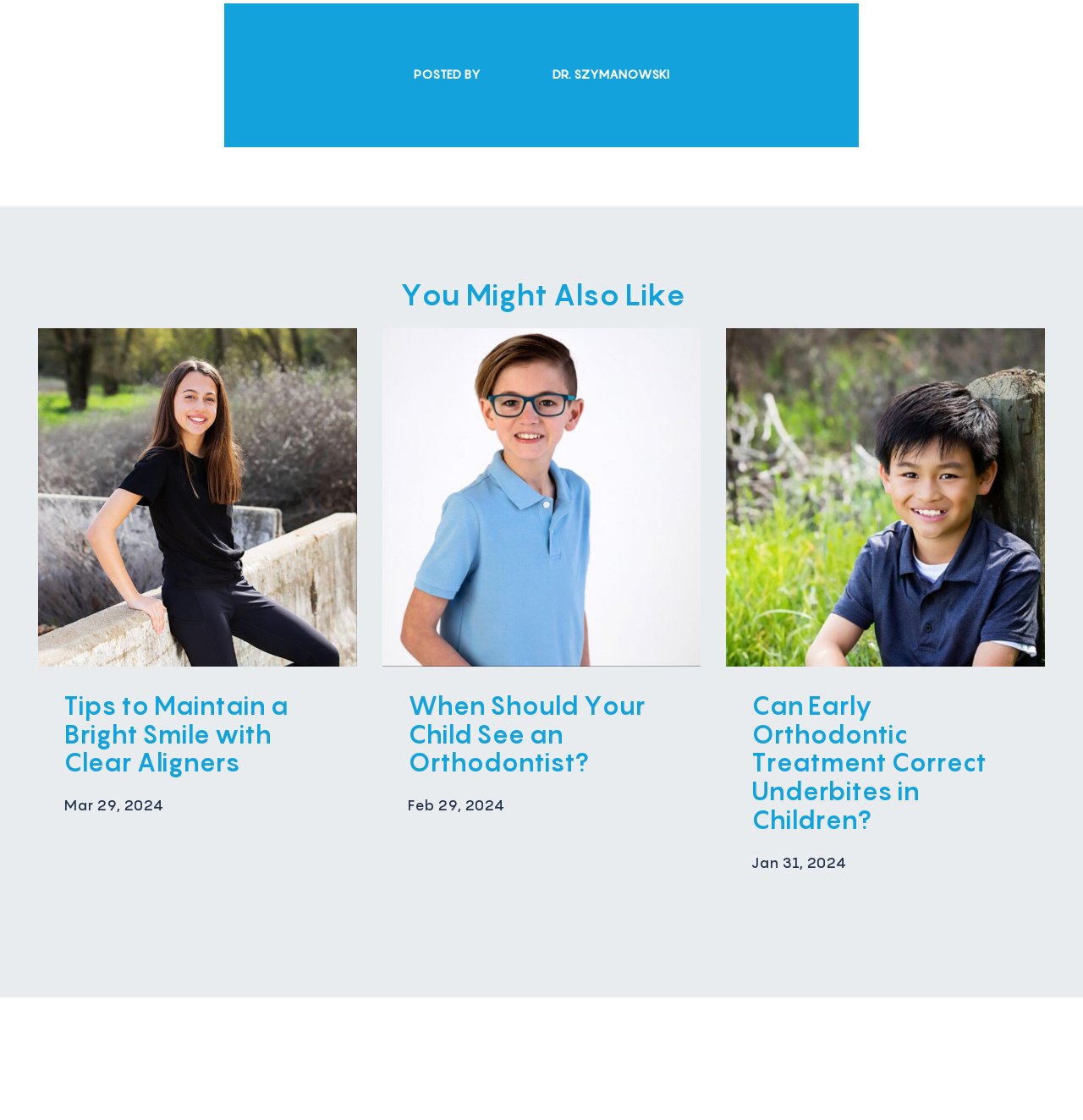Use the information in the screenshot to answer the question comprehensively: What is the topic of the first recommended article?

The topic of the first recommended article is Clear Aligners, which can be inferred from the link text 'Tips to Maintain a Bright Smile with Clear Aligners'.